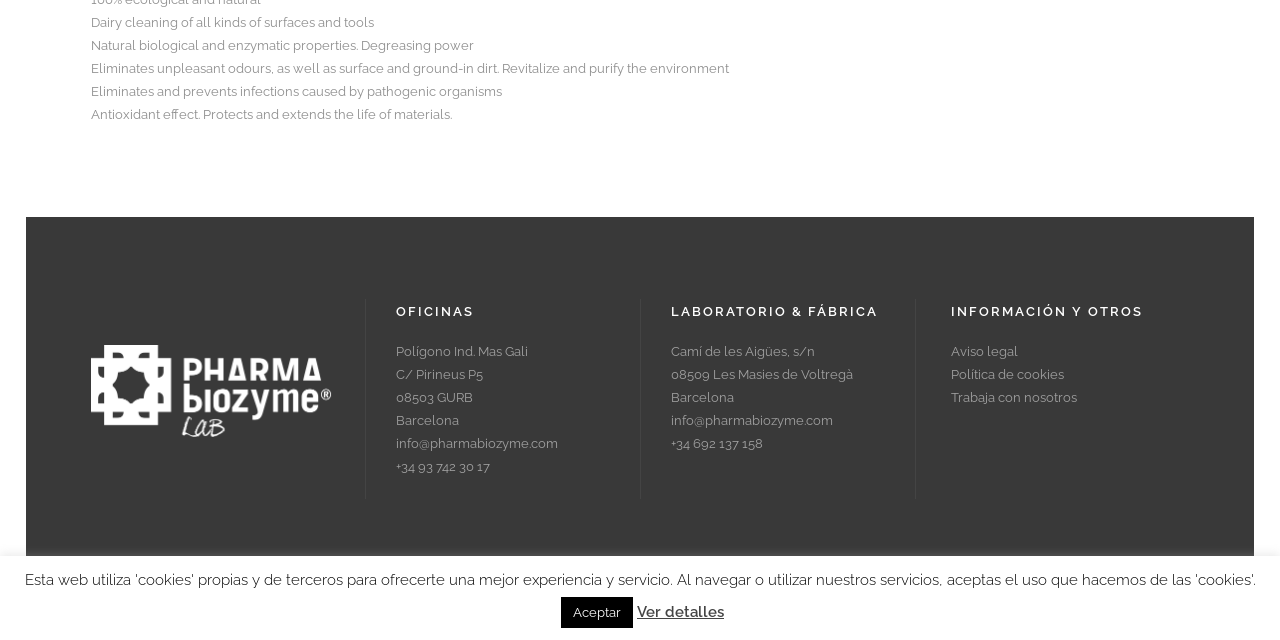Identify the bounding box coordinates for the UI element described as: "Política de cookies".

[0.743, 0.573, 0.831, 0.596]